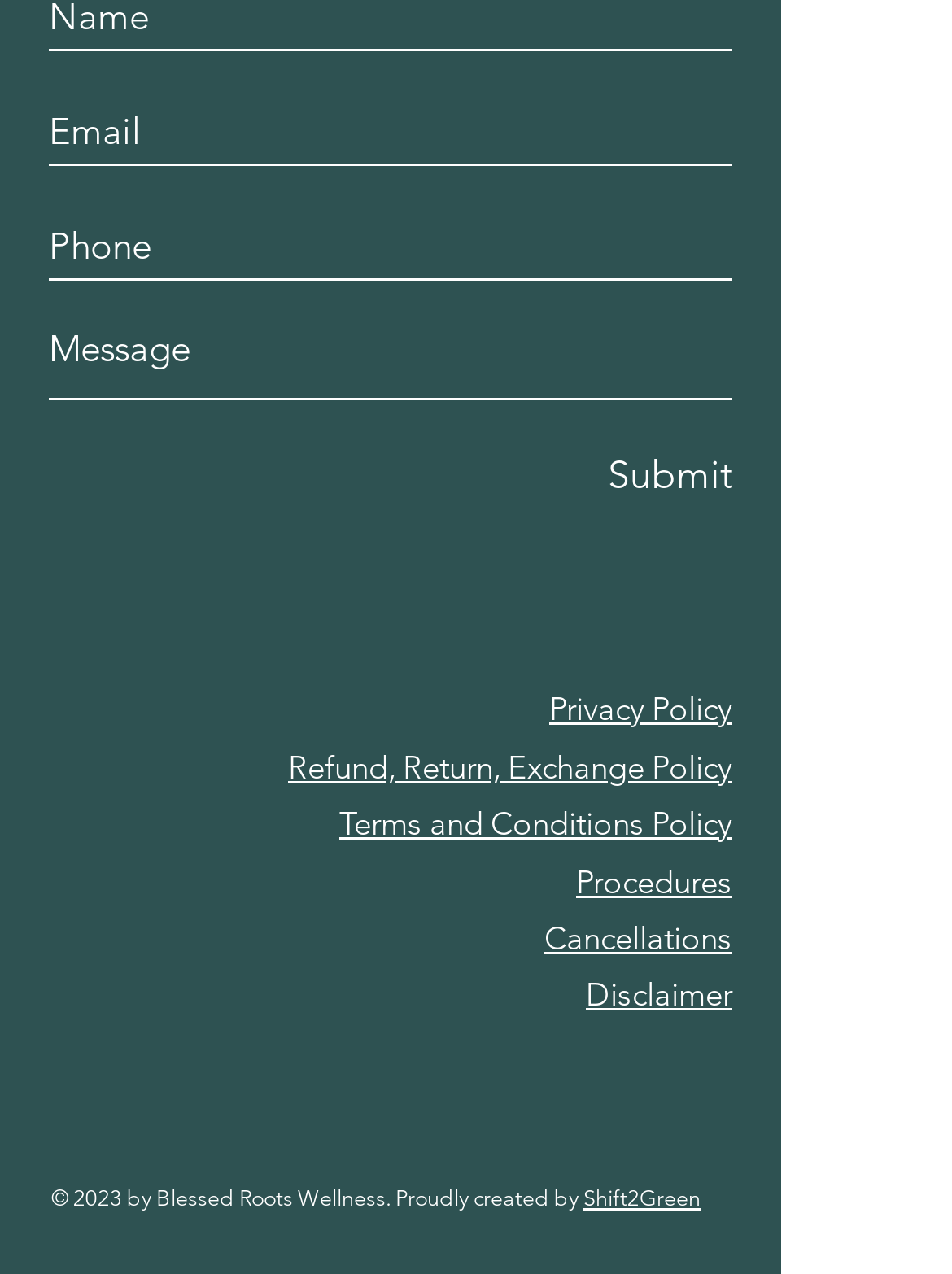Locate the bounding box coordinates of the element I should click to achieve the following instruction: "View Privacy Policy".

[0.577, 0.543, 0.769, 0.572]